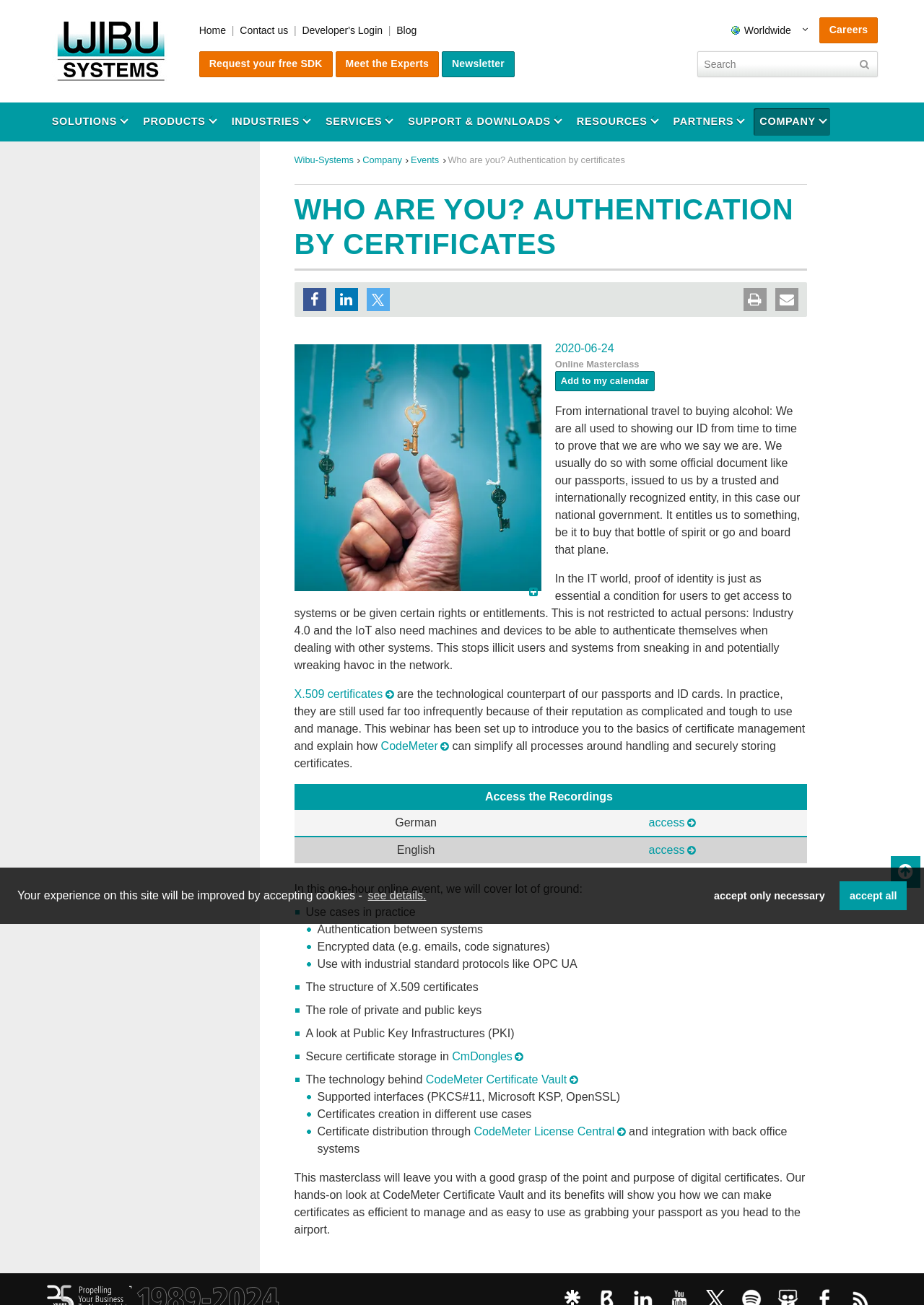Answer the question below with a single word or a brief phrase: 
What is the last item in the 'Solutions' dropdown?

Document Protection